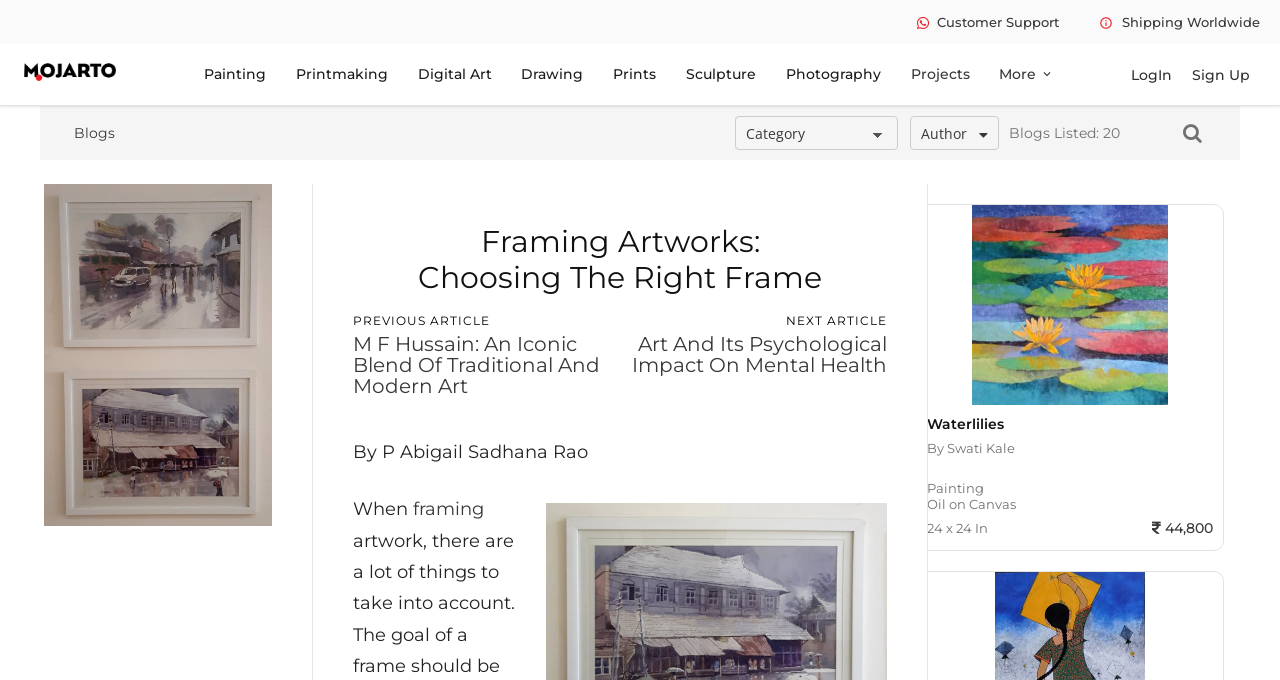What is the size of the 'Waterlilies' artwork?
Please describe in detail the information shown in the image to answer the question.

I found the answer by looking at the static text '24 x 24 In' below the figure caption 'Waterlilies'.